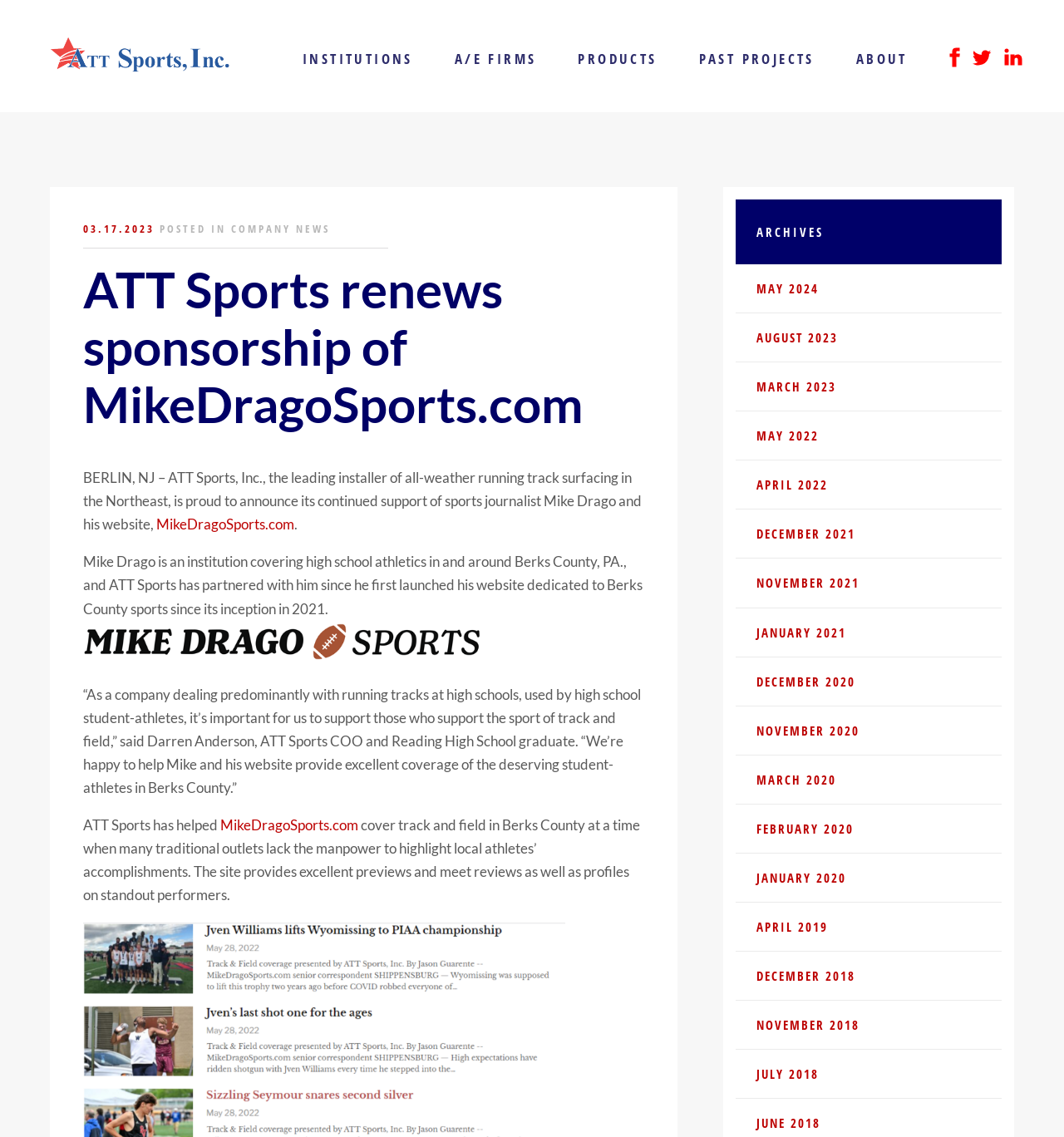Identify the bounding box coordinates of the area you need to click to perform the following instruction: "Check the latest company news".

[0.217, 0.195, 0.31, 0.208]